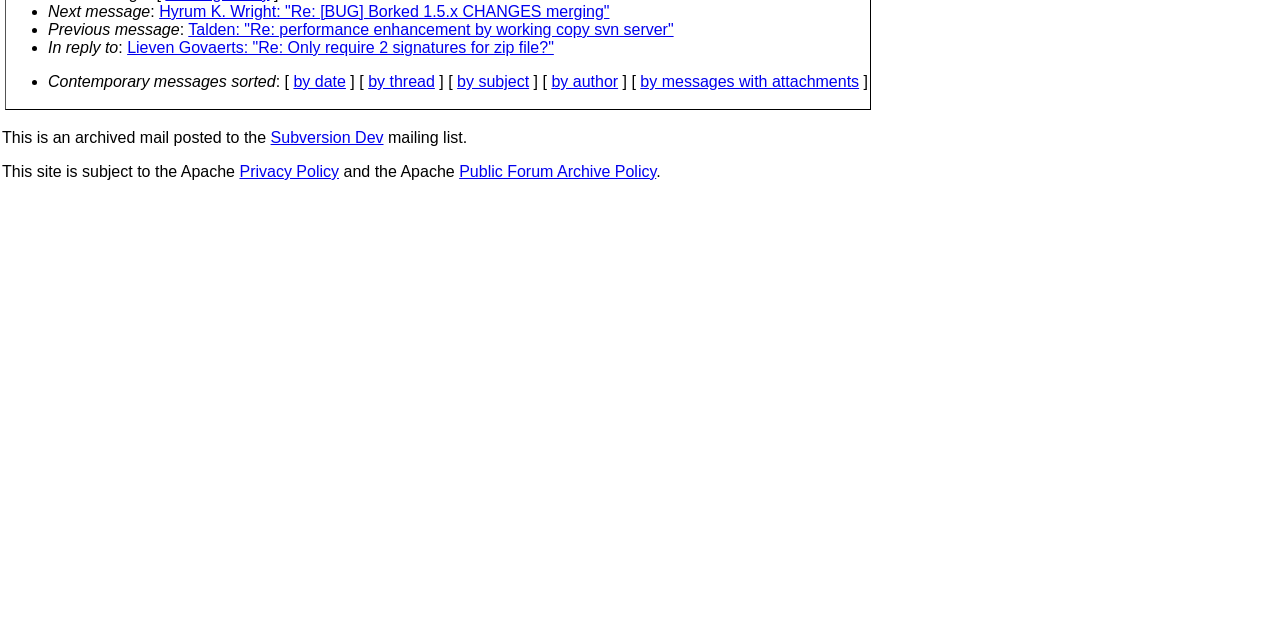Provide the bounding box coordinates in the format (top-left x, top-left y, bottom-right x, bottom-right y). All values are floating point numbers between 0 and 1. Determine the bounding box coordinate of the UI element described as: by subject

[0.357, 0.114, 0.413, 0.141]